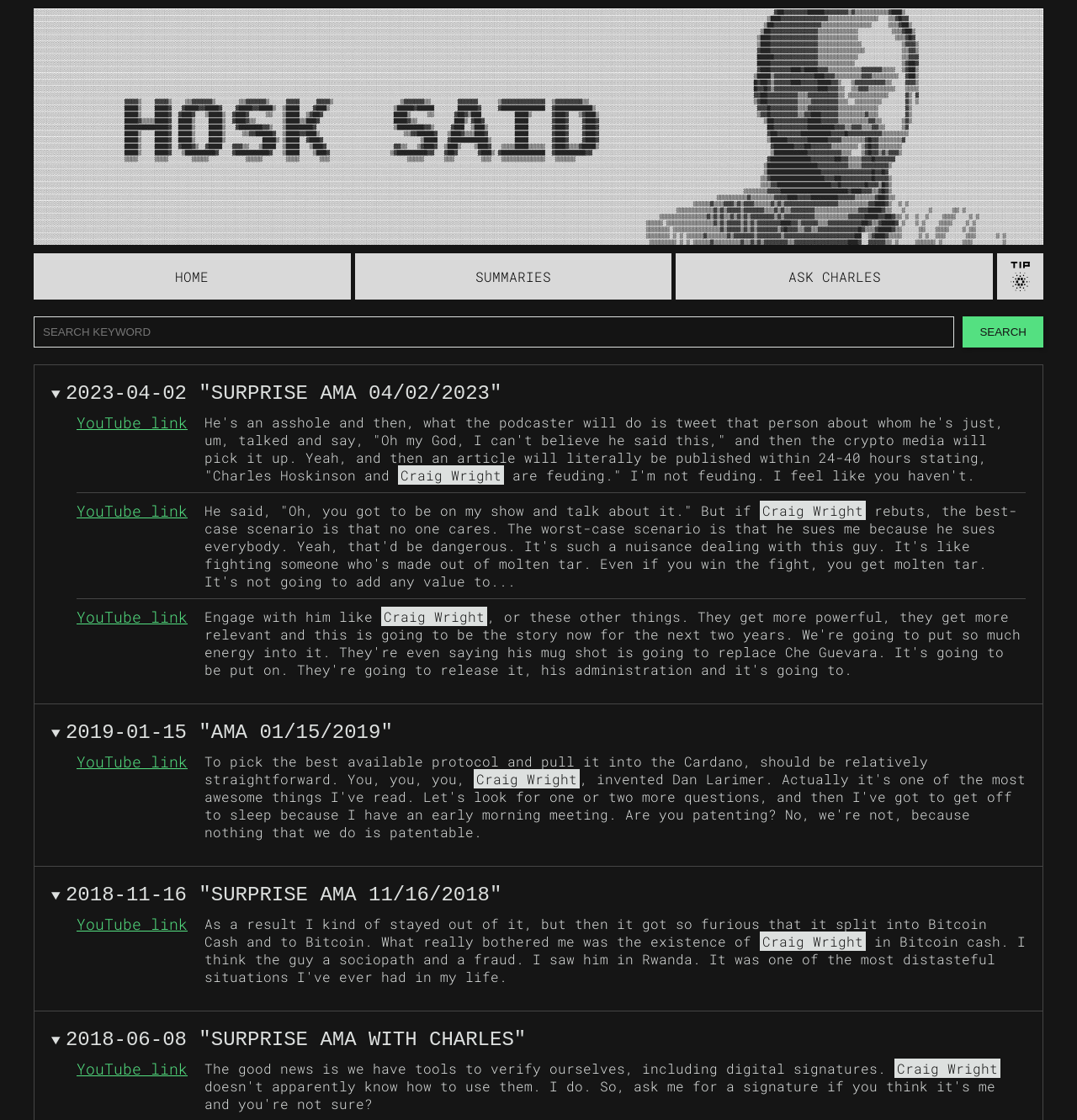What is the name of the person who is speaking in the AMA sessions?
Respond to the question with a well-detailed and thorough answer.

The webpage contains text and links related to AMA sessions, and the name 'Charles Hoskinson' is mentioned in the context of these sessions. This implies that Charles Hoskinson is the person who is speaking in these sessions.